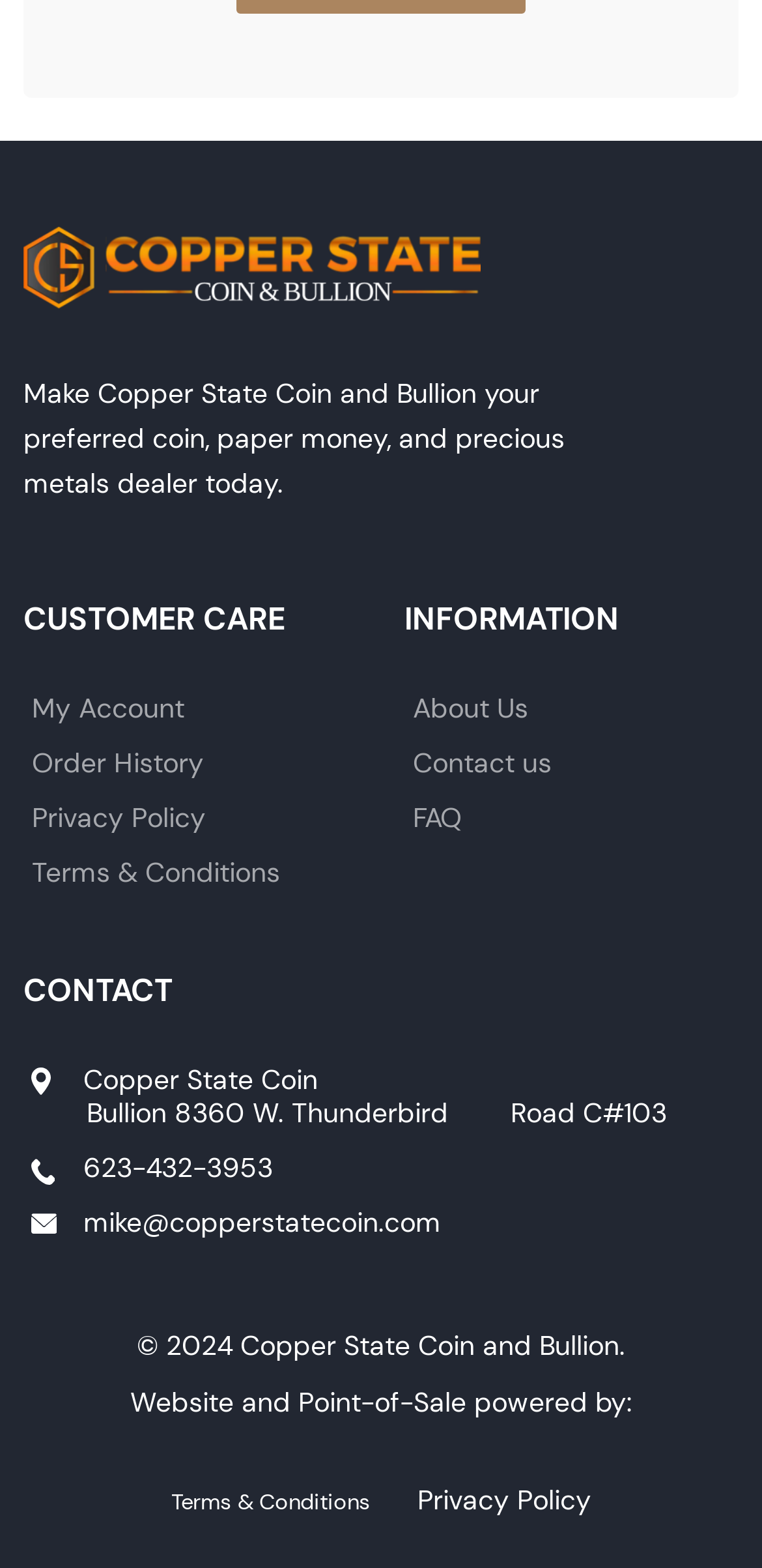Specify the bounding box coordinates of the element's region that should be clicked to achieve the following instruction: "Learn about us". The bounding box coordinates consist of four float numbers between 0 and 1, in the format [left, top, right, bottom].

[0.542, 0.441, 0.693, 0.463]